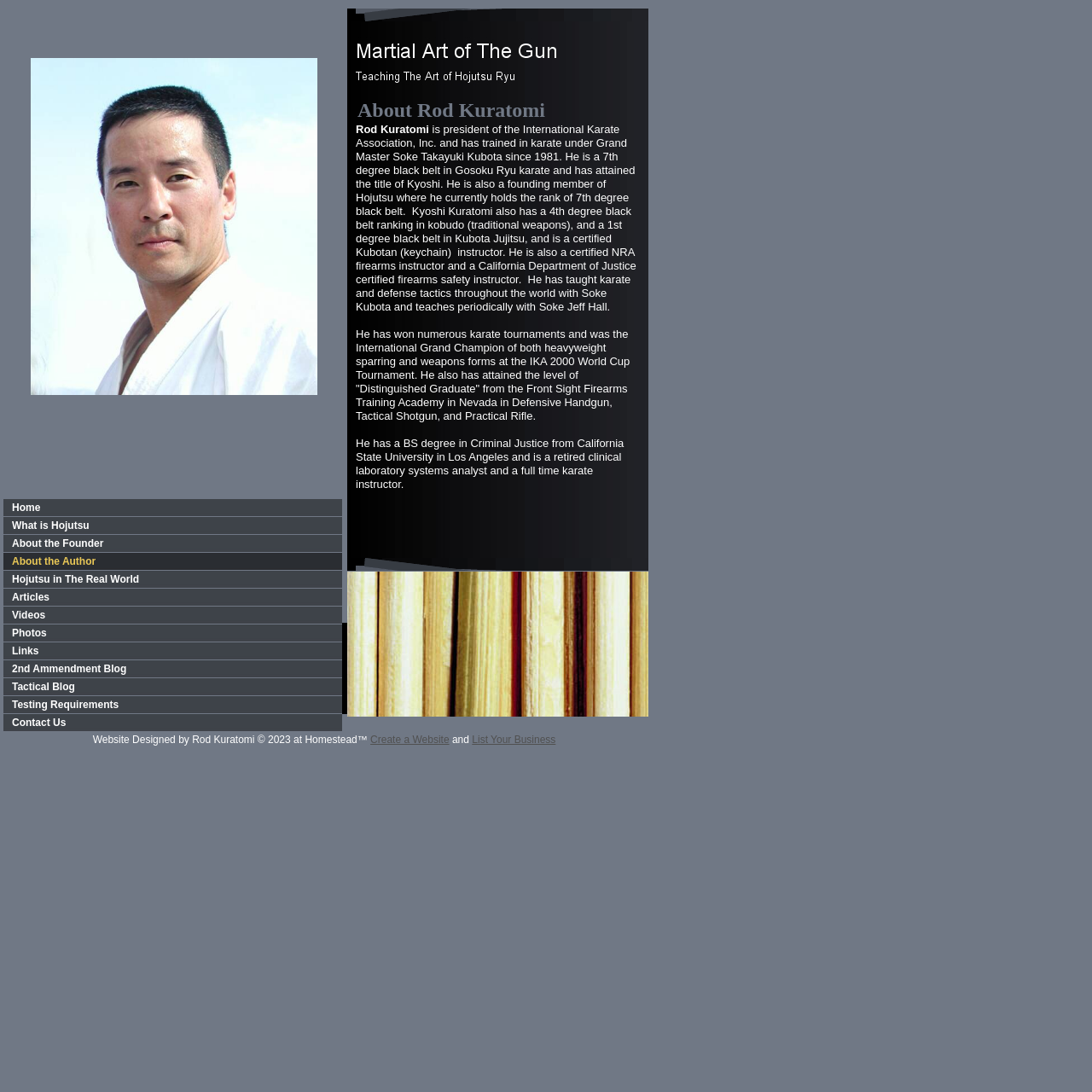Extract the bounding box coordinates for the HTML element that matches this description: "lotusmedicalllc@gmail.com". The coordinates should be four float numbers between 0 and 1, i.e., [left, top, right, bottom].

None